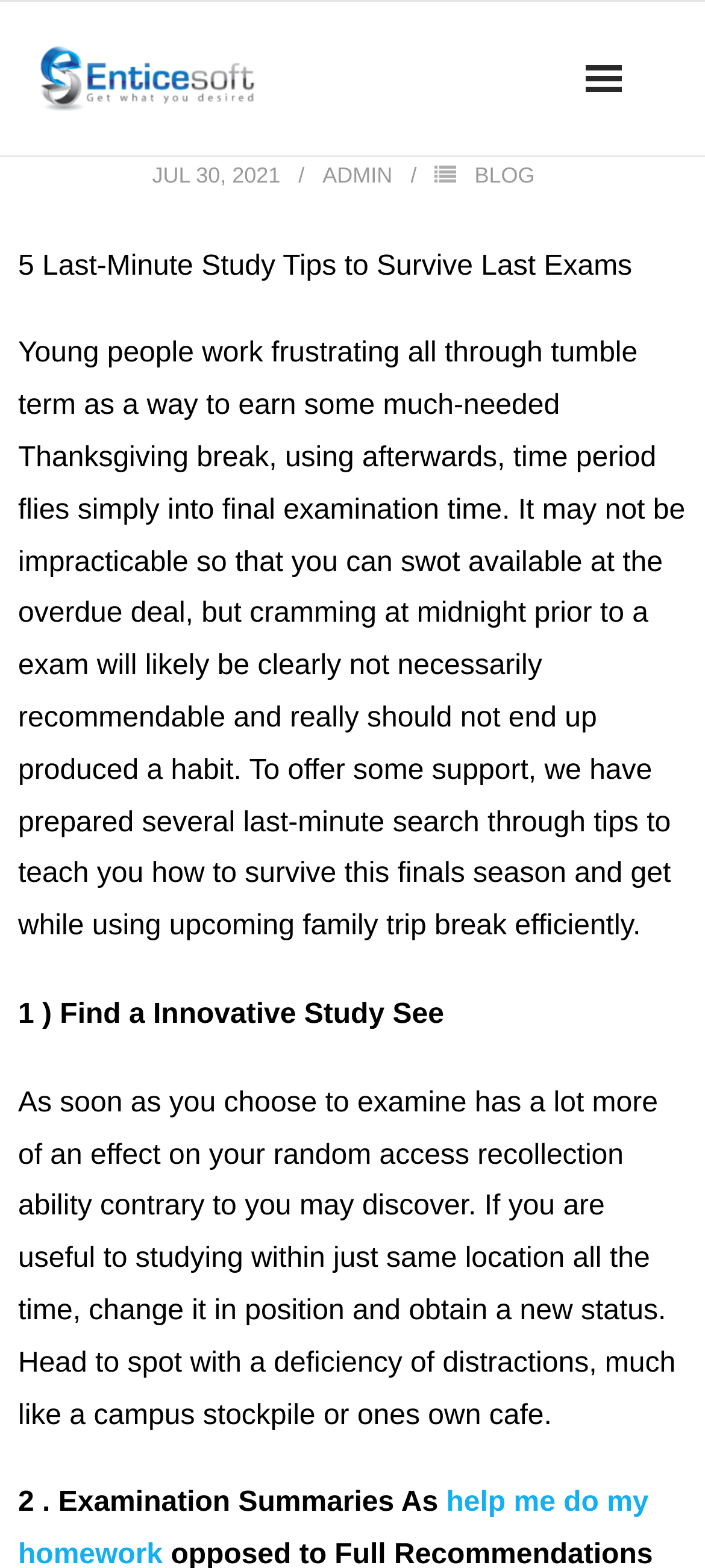Reply to the question with a single word or phrase:
How many paragraphs are there in the article?

4